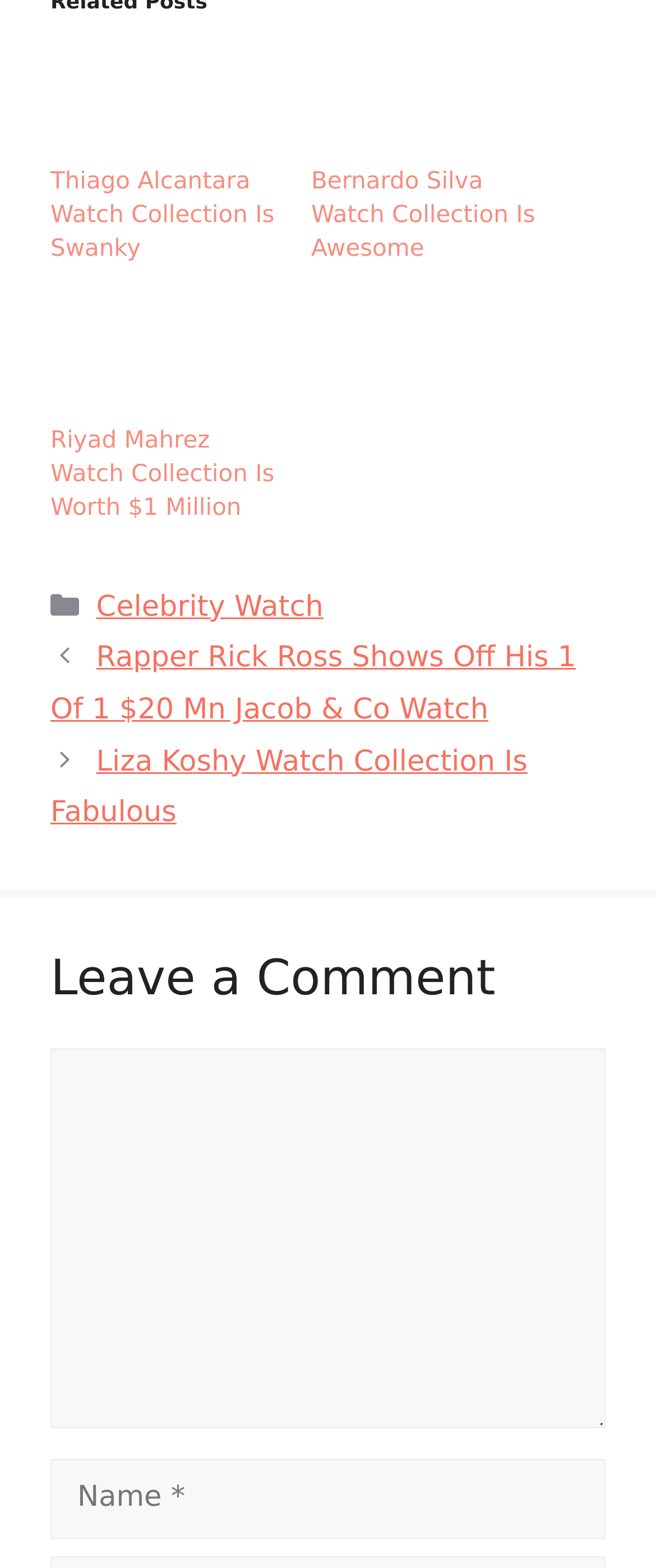Determine the bounding box coordinates of the clickable region to execute the instruction: "Click on Riyad Mahrez Watch Collection Is Worth $1 Million". The coordinates should be four float numbers between 0 and 1, denoted as [left, top, right, bottom].

[0.077, 0.187, 0.423, 0.27]